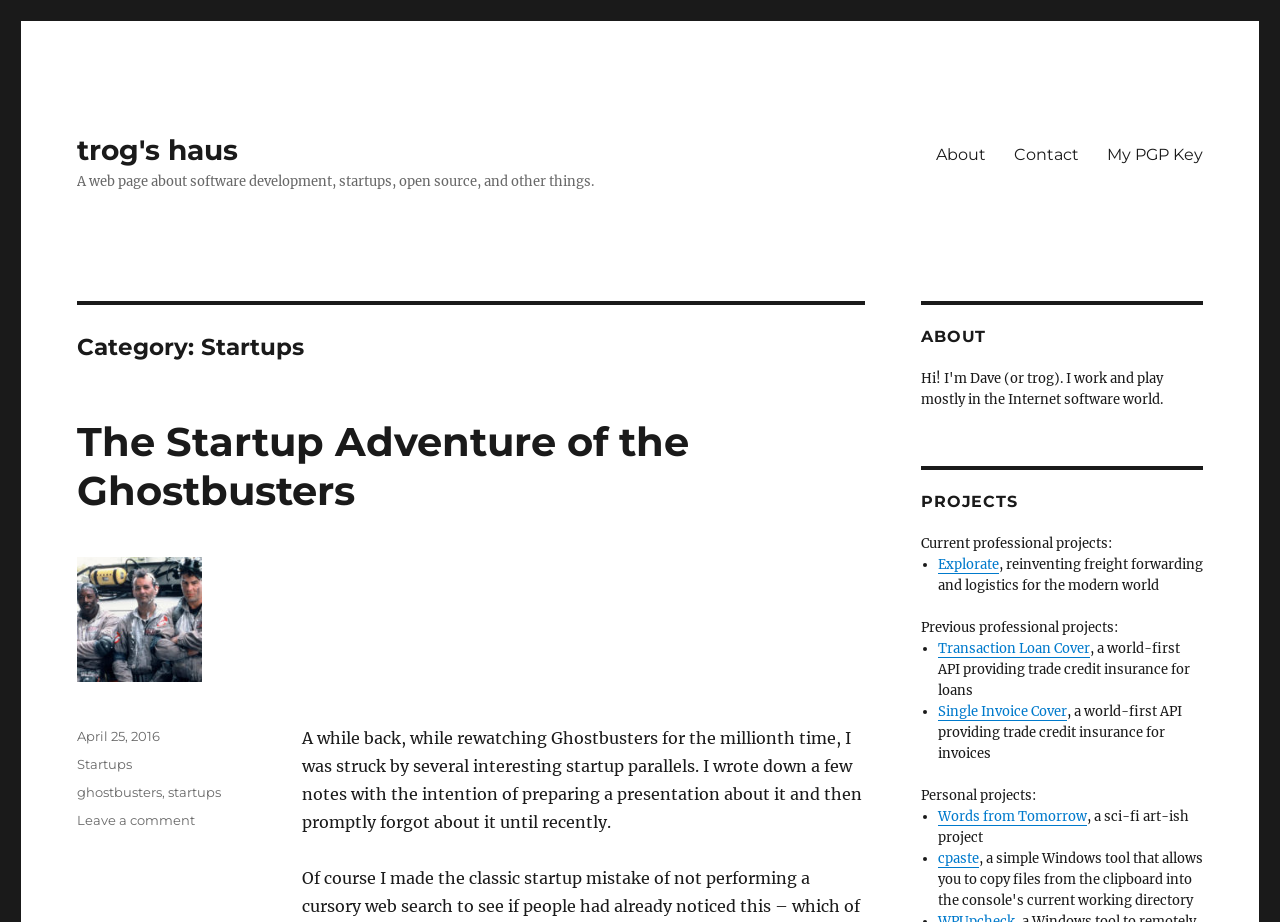Please predict the bounding box coordinates of the element's region where a click is necessary to complete the following instruction: "Check the 'Categories' section". The coordinates should be represented by four float numbers between 0 and 1, i.e., [left, top, right, bottom].

[0.06, 0.819, 0.114, 0.836]